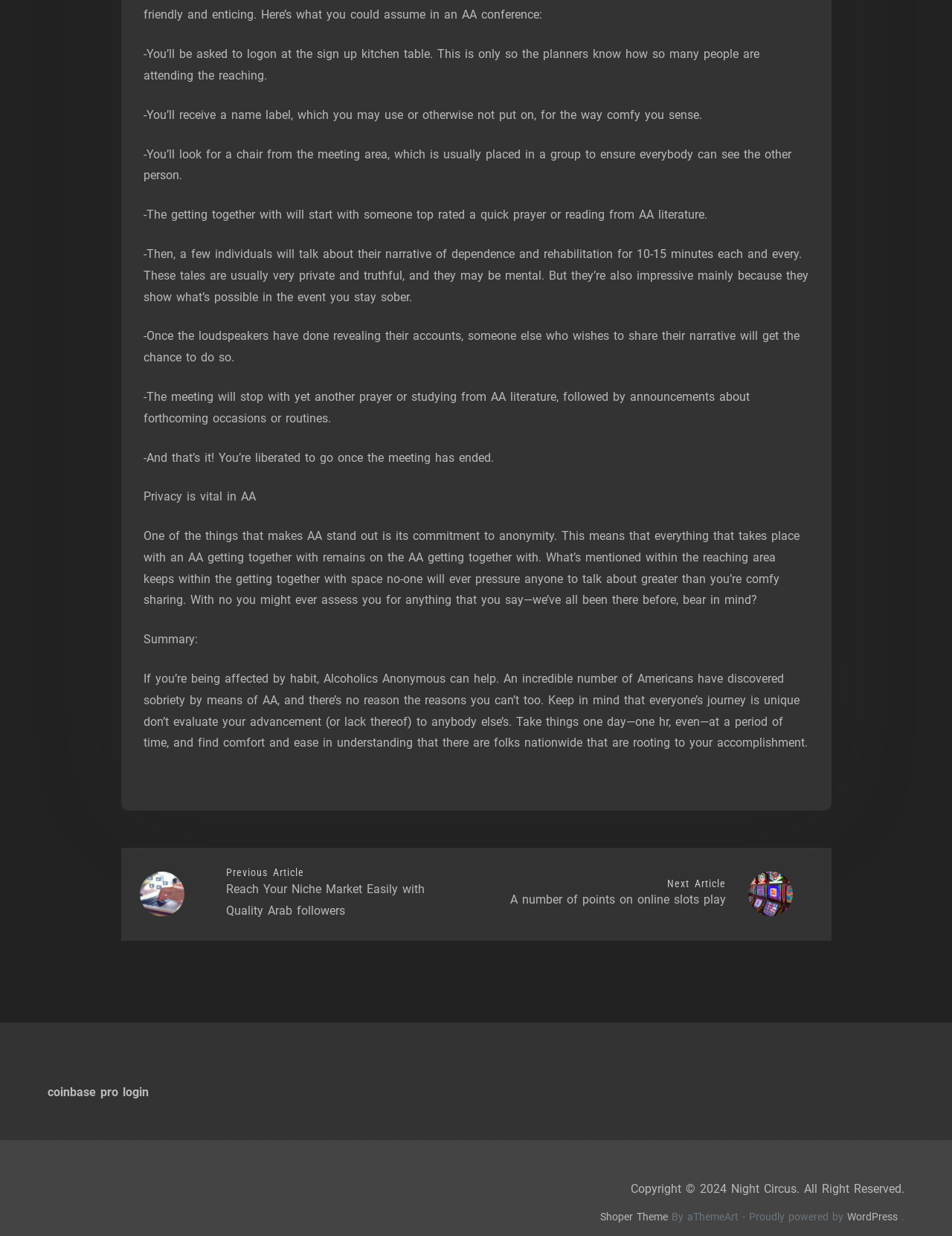What is the tone of the meeting?
Examine the image and provide an in-depth answer to the question.

The webpage describes the meeting as a place where people share their stories, and it's mentioned that everyone's journey is unique and shouldn't be compared to others. The tone of the meeting seems to be supportive and non-judgmental, where people can share their experiences without fear of being criticized.